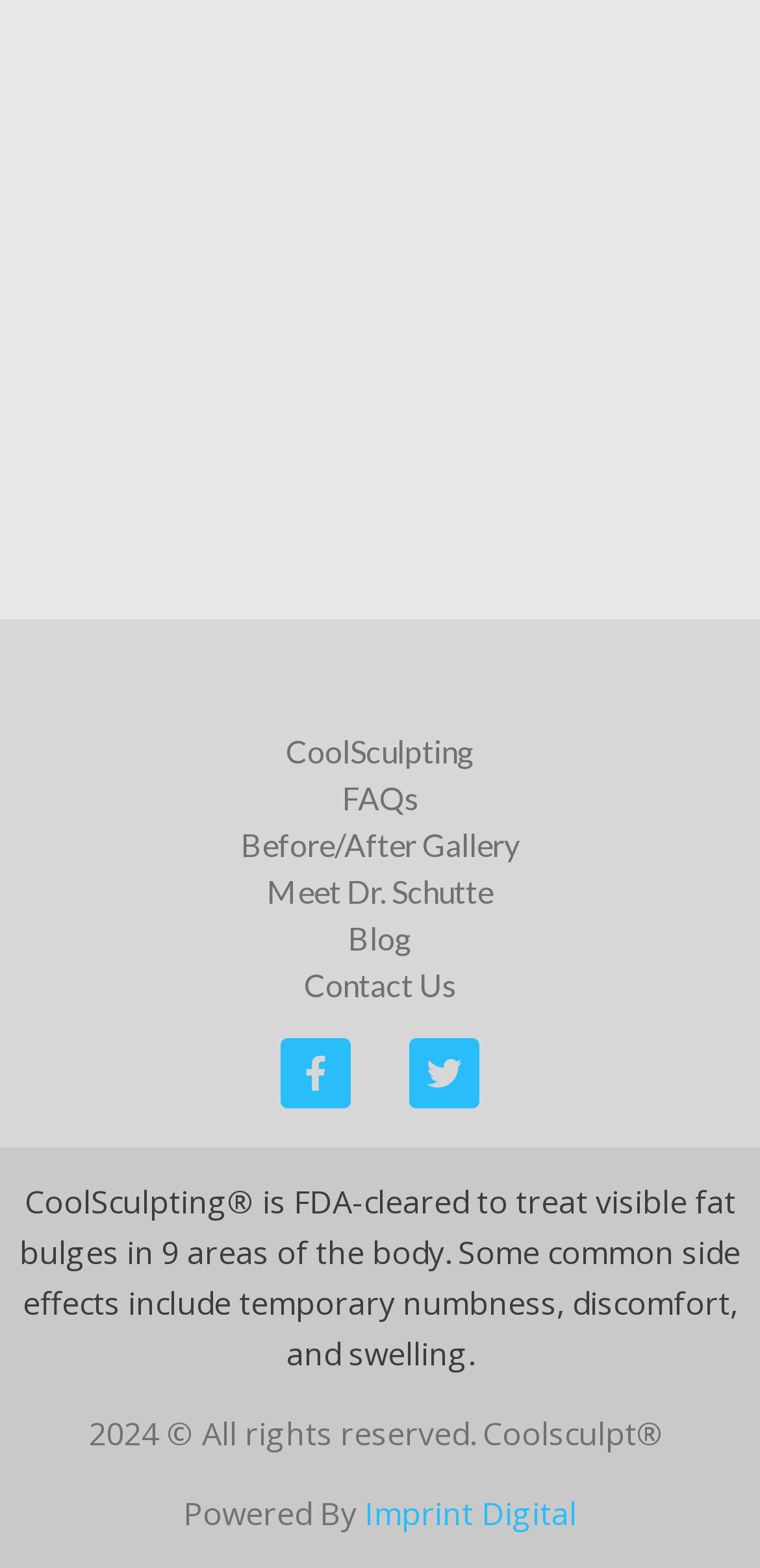Pinpoint the bounding box coordinates of the clickable element needed to complete the instruction: "Follow on Facebook". The coordinates should be provided as four float numbers between 0 and 1: [left, top, right, bottom].

[0.369, 0.663, 0.462, 0.707]